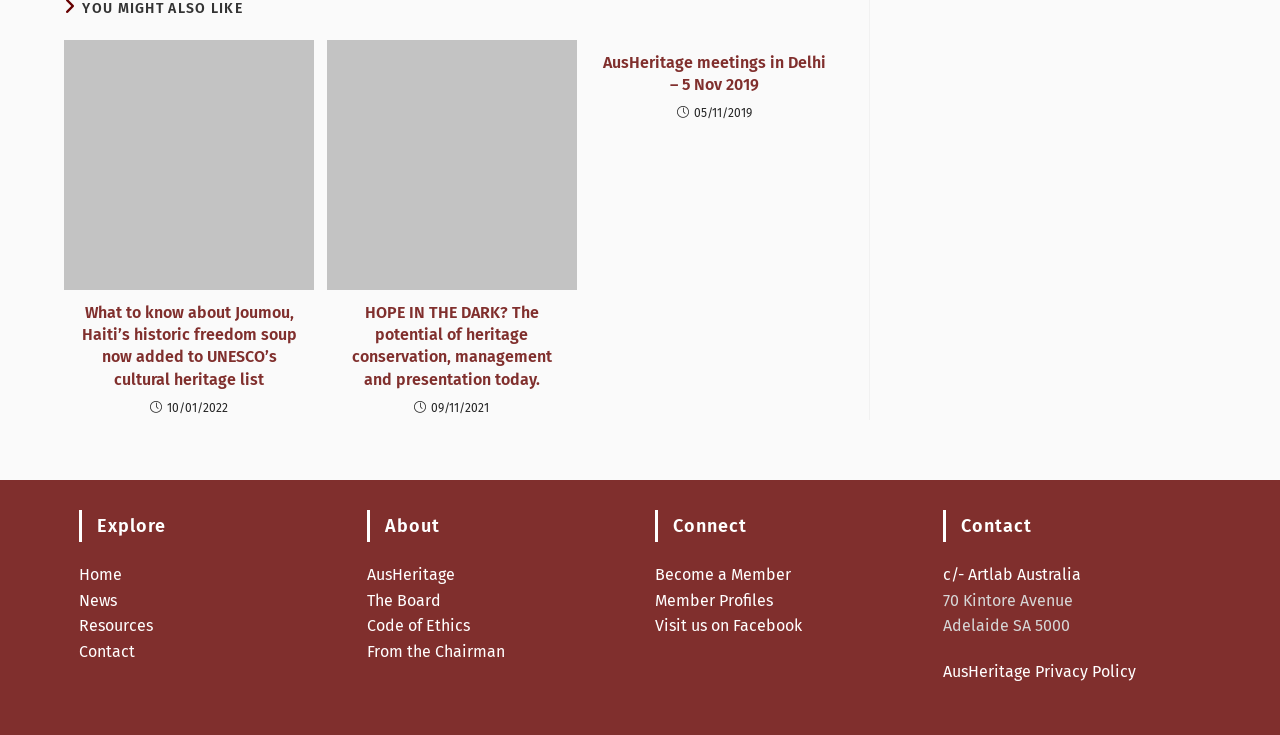Provide a brief response in the form of a single word or phrase:
What is the title of the first article?

What to know about Joumou, Haiti’s historic freedom soup now added to UNESCO’s cultural heritage list